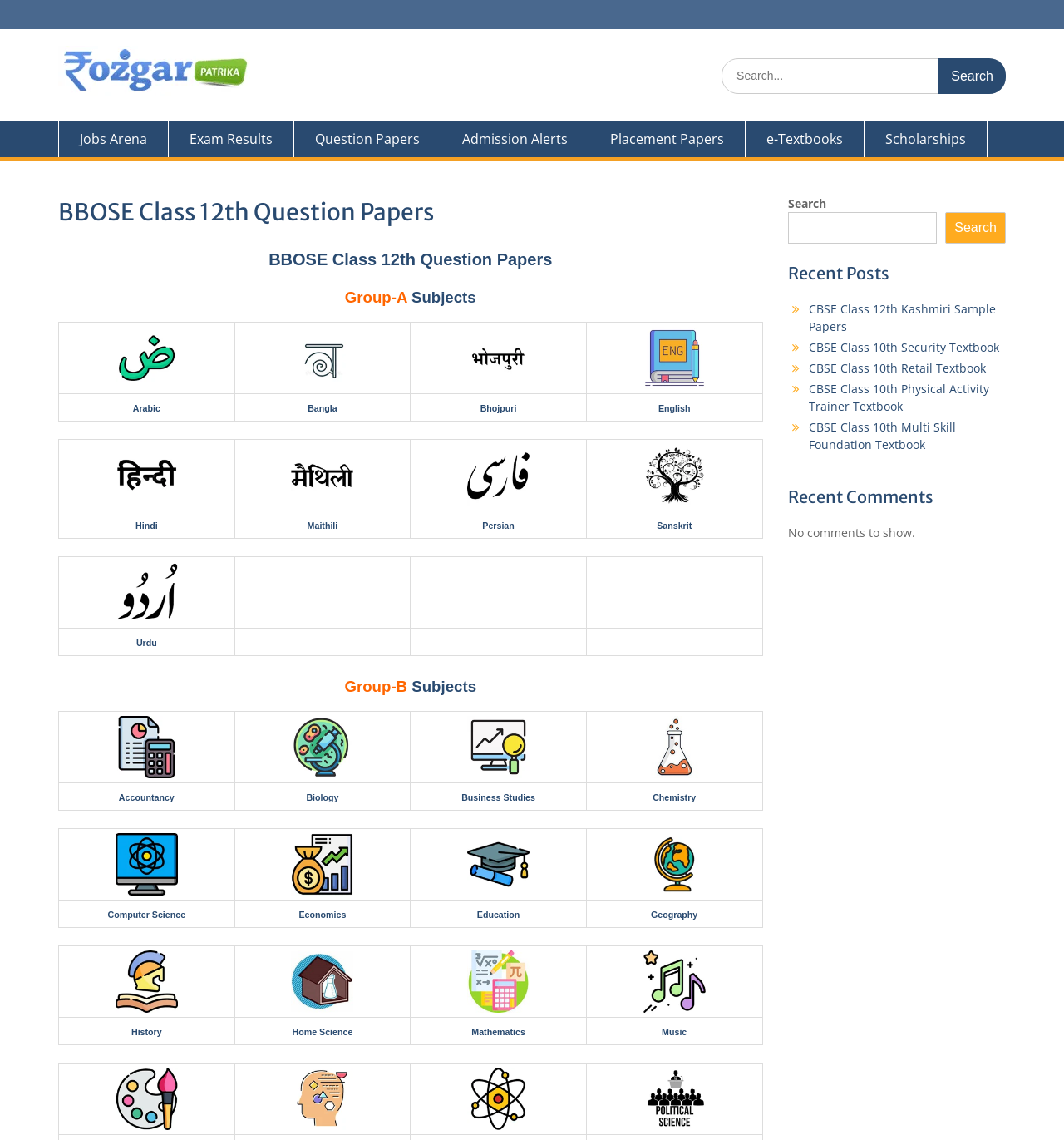Bounding box coordinates should be provided in the format (top-left x, top-left y, bottom-right x, bottom-right y) with all values between 0 and 1. Identify the bounding box for this UI element: Jobs Arena

[0.055, 0.106, 0.159, 0.138]